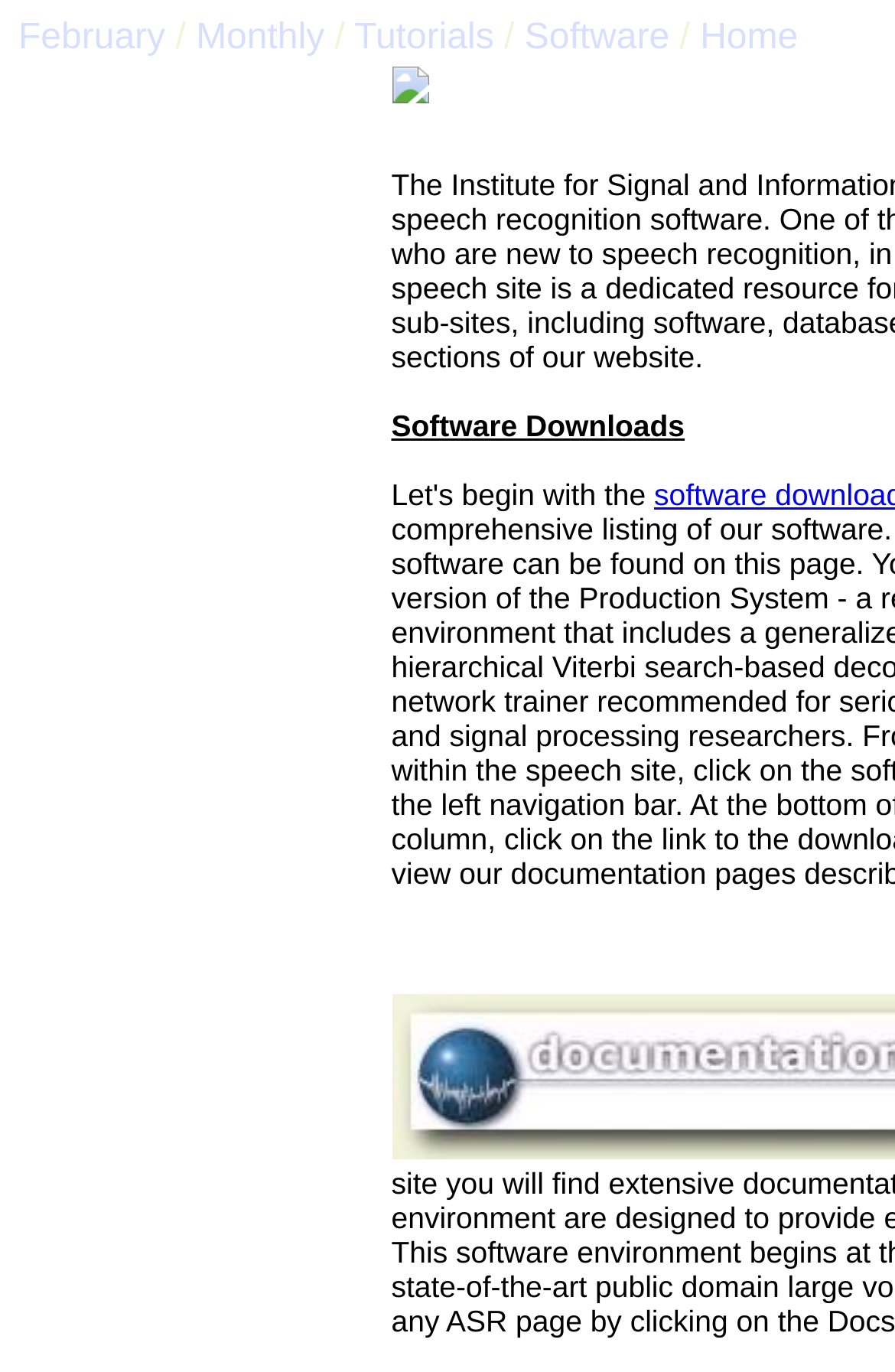Please reply to the following question using a single word or phrase: 
How many links are there in the top menu?

5